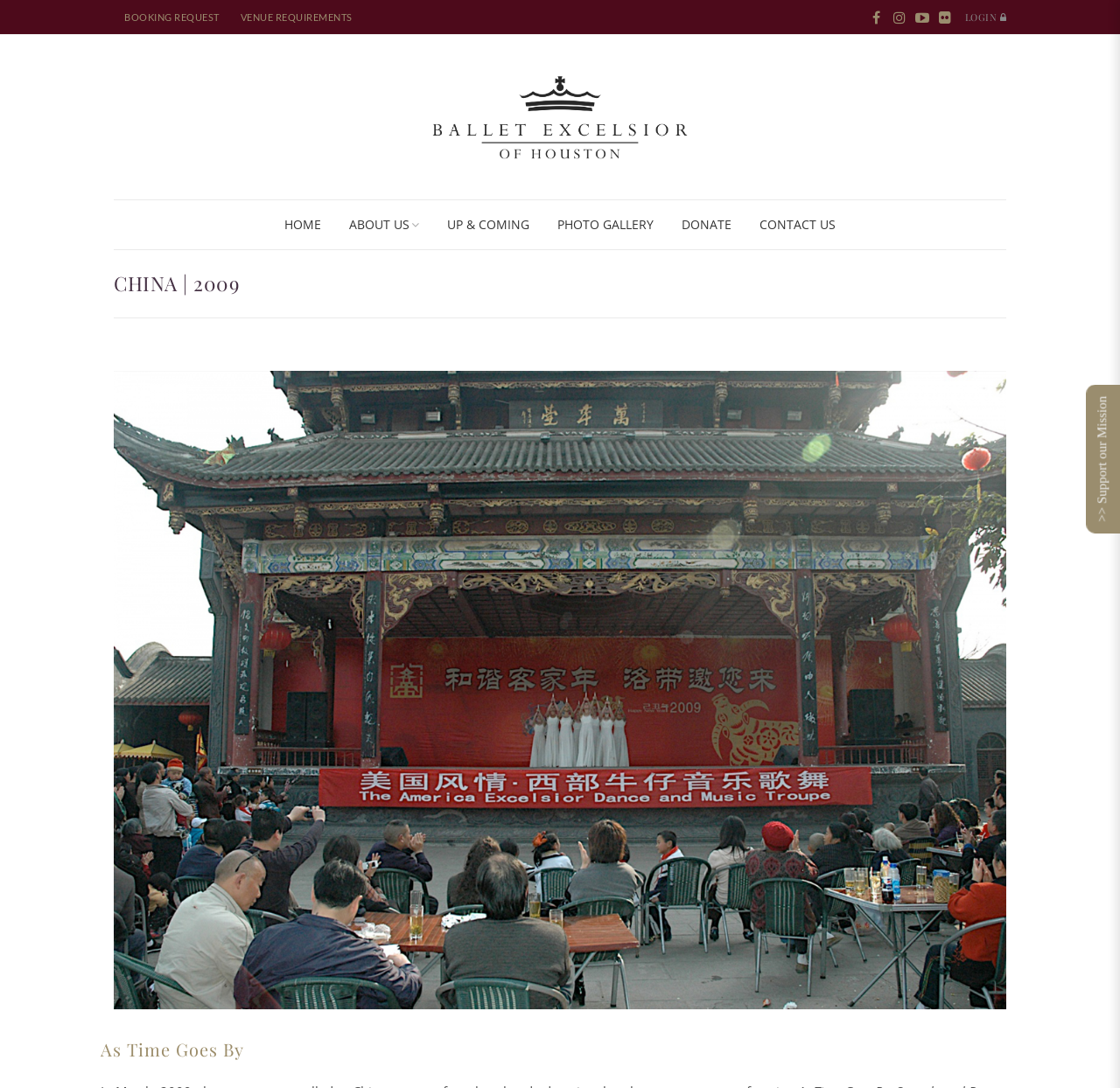Please mark the bounding box coordinates of the area that should be clicked to carry out the instruction: "Go to the ABOUT US page".

[0.299, 0.187, 0.387, 0.226]